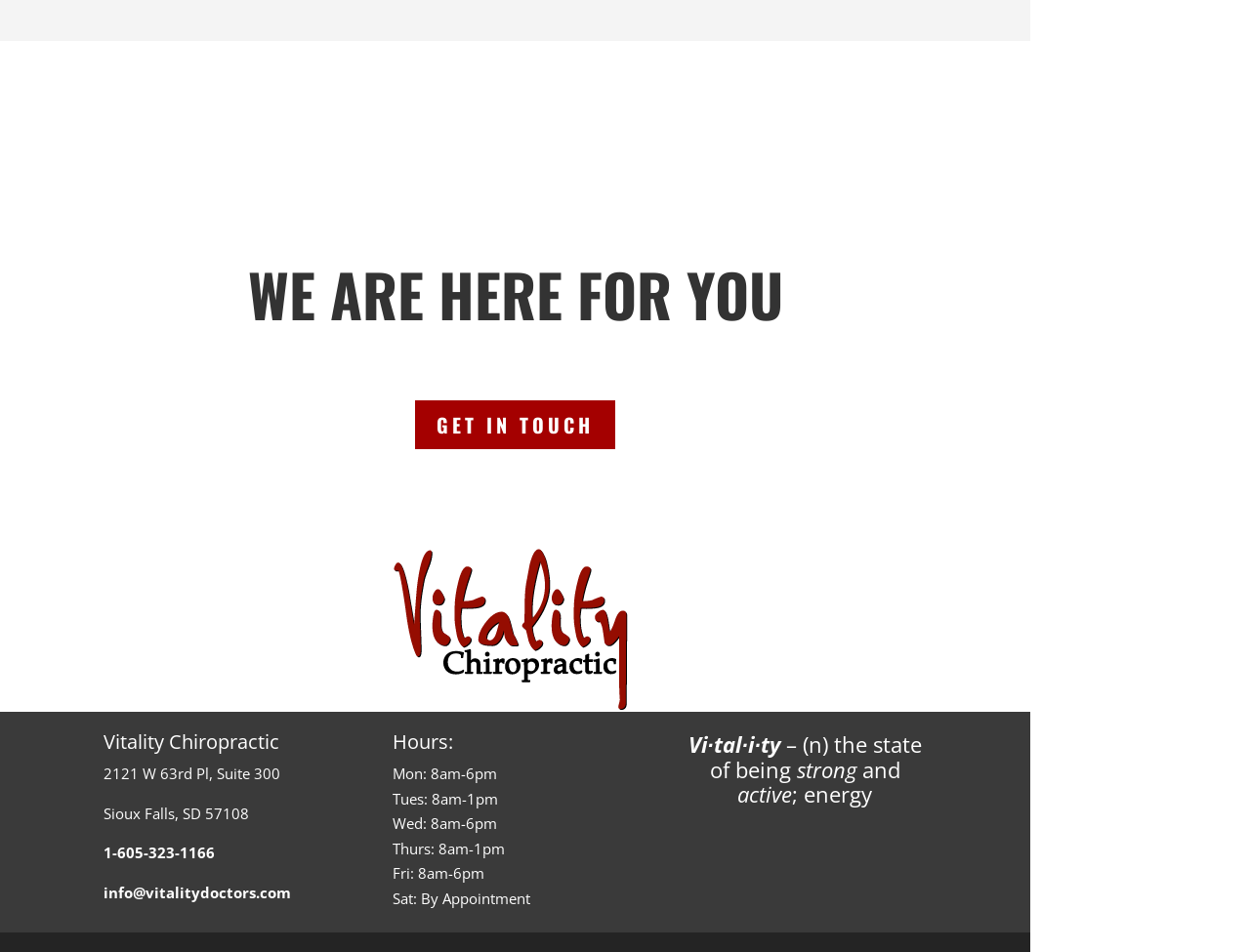Refer to the screenshot and answer the following question in detail:
What is the address of Vitality Chiropractic?

I found the address by looking at the StaticText elements that contain the address information. The address is broken up into two StaticText elements, but when combined, it reads '2121 W 63rd Pl, Suite 300, Sioux Falls, SD 57108'.